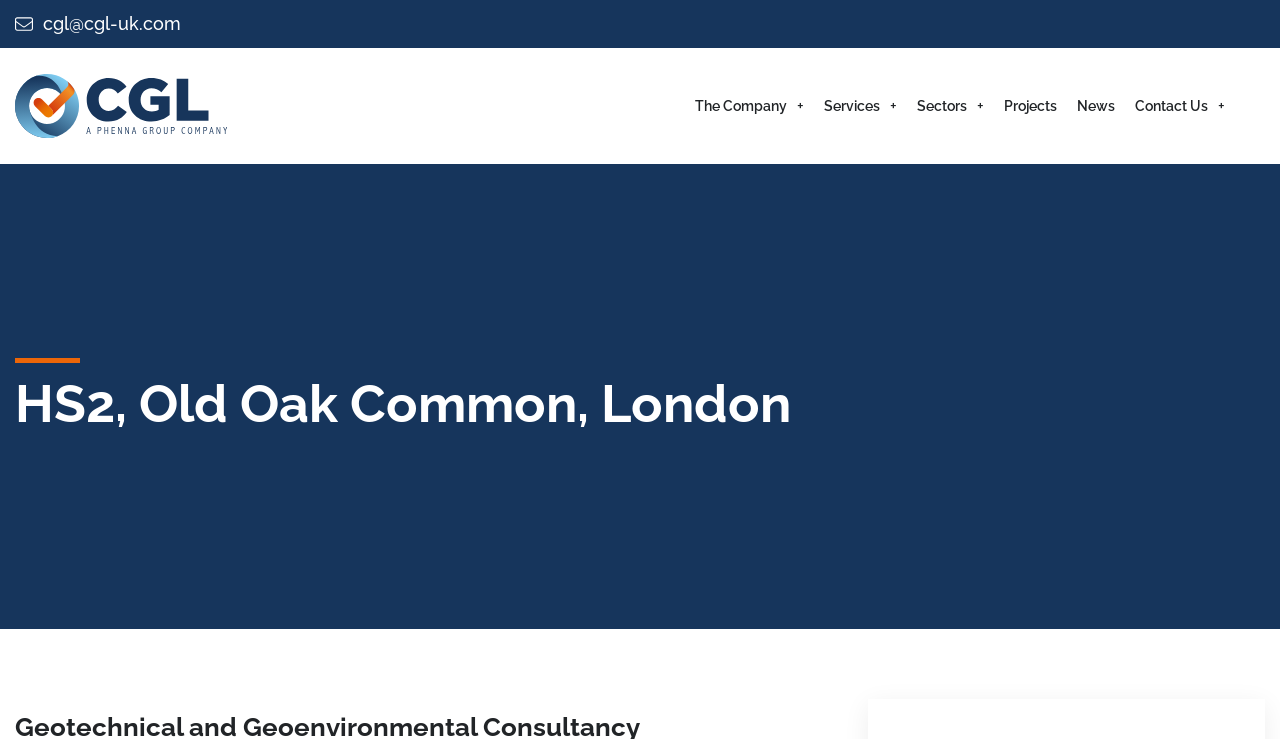How many images are there at the top of the webpage?
Examine the image and provide an in-depth answer to the question.

I counted the number of images by looking at the image elements located at the top of the webpage, one of which is a logo and the other is an icon for the 'Go Back to home page' link.